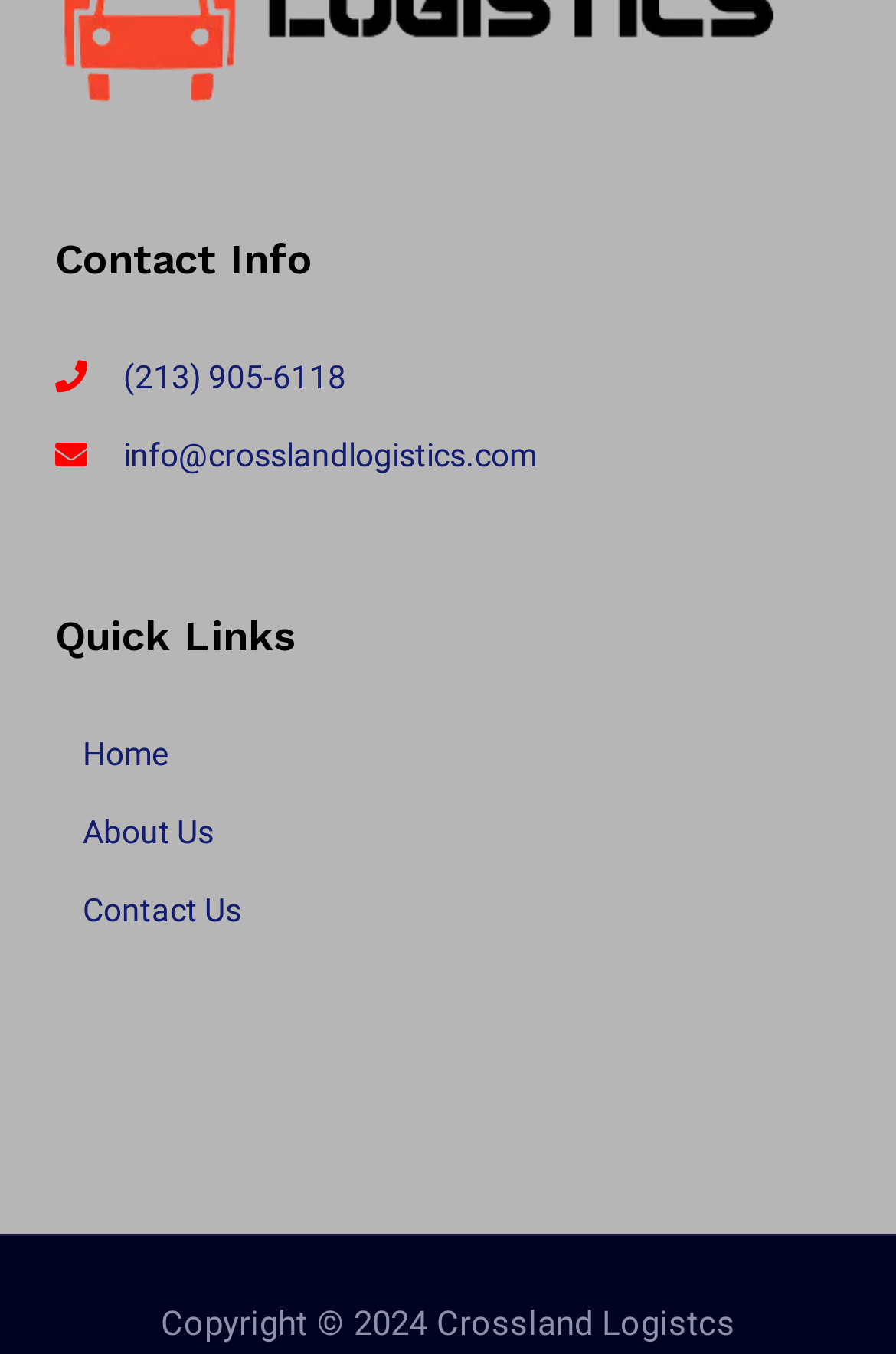How many quick links are available?
Identify the answer in the screenshot and reply with a single word or phrase.

3